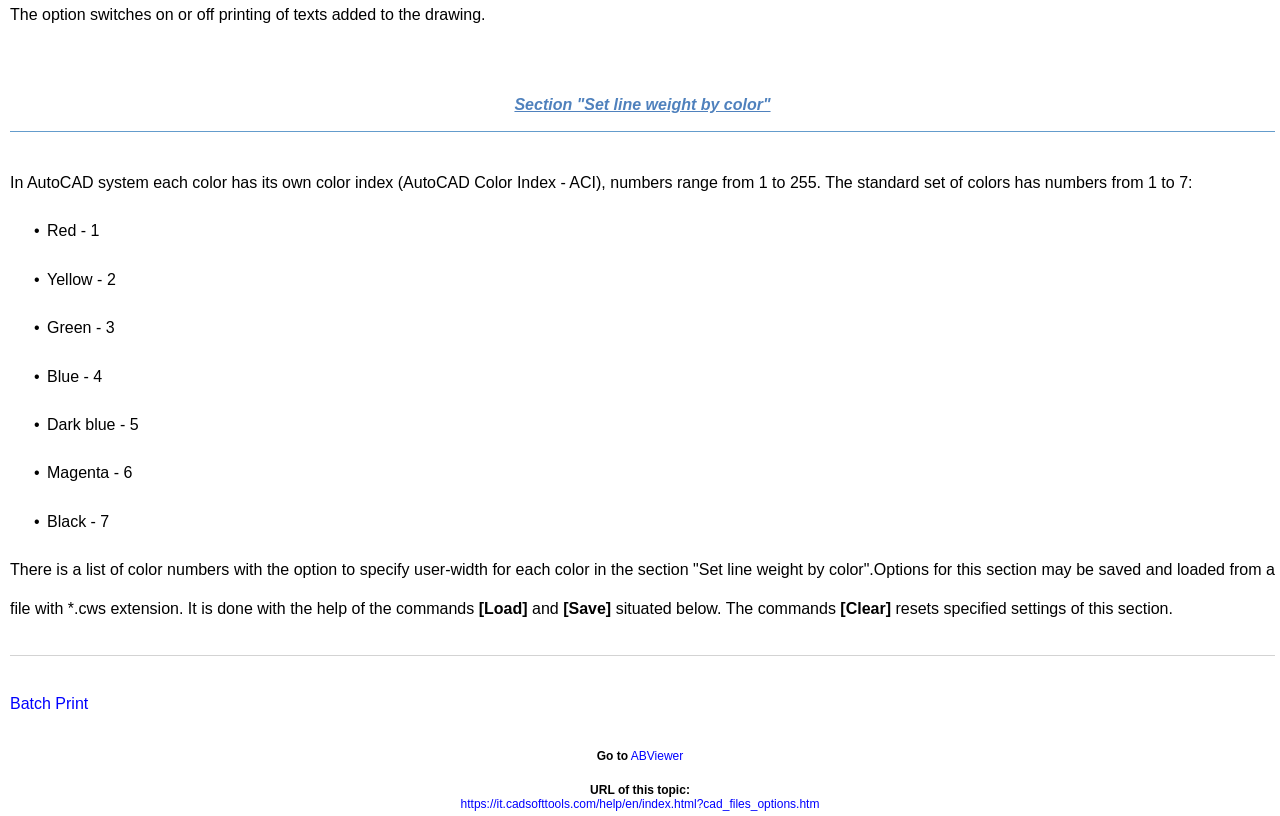From the given element description: "Who Has God Given Us", find the bounding box for the UI element. Provide the coordinates as four float numbers between 0 and 1, in the order [left, top, right, bottom].

None